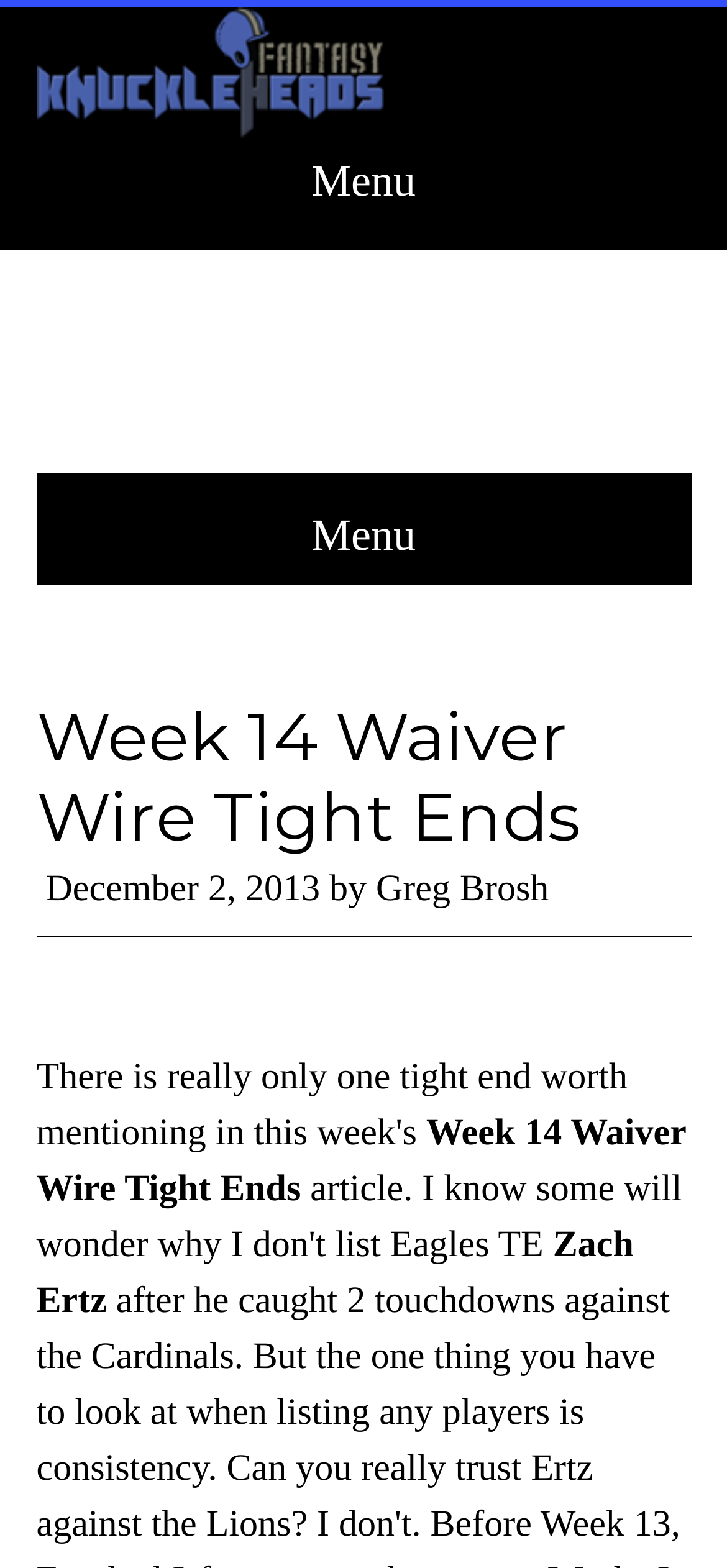What is the date of the article?
Using the image as a reference, answer the question in detail.

I found the date by looking at the time element in the navigation section of the webpage, which says 'December 2, 2013'.